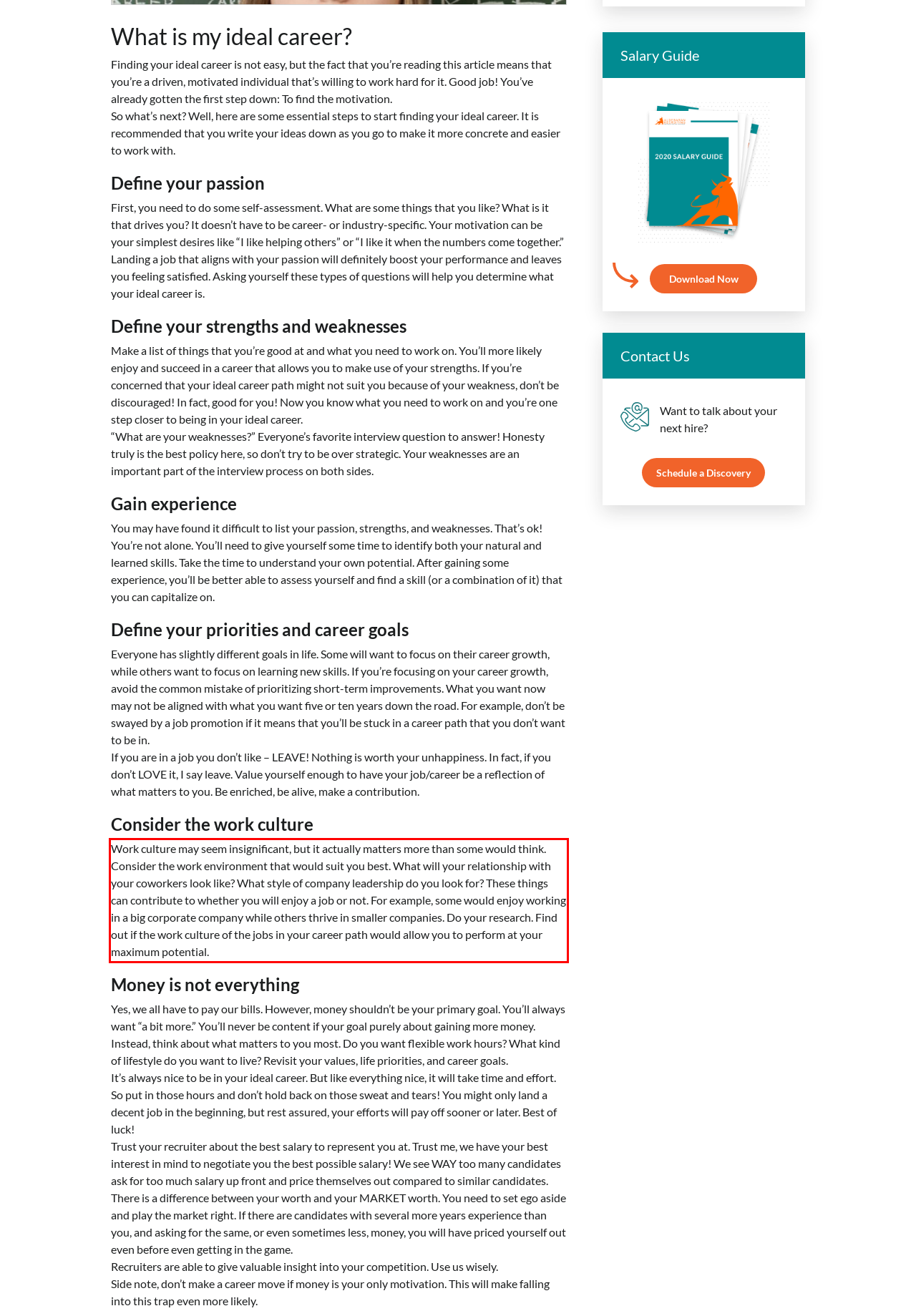There is a screenshot of a webpage with a red bounding box around a UI element. Please use OCR to extract the text within the red bounding box.

Work culture may seem insignificant, but it actually matters more than some would think. Consider the work environment that would suit you best. What will your relationship with your coworkers look like? What style of company leadership do you look for? These things can contribute to whether you will enjoy a job or not. For example, some would enjoy working in a big corporate company while others thrive in smaller companies. Do your research. Find out if the work culture of the jobs in your career path would allow you to perform at your maximum potential.